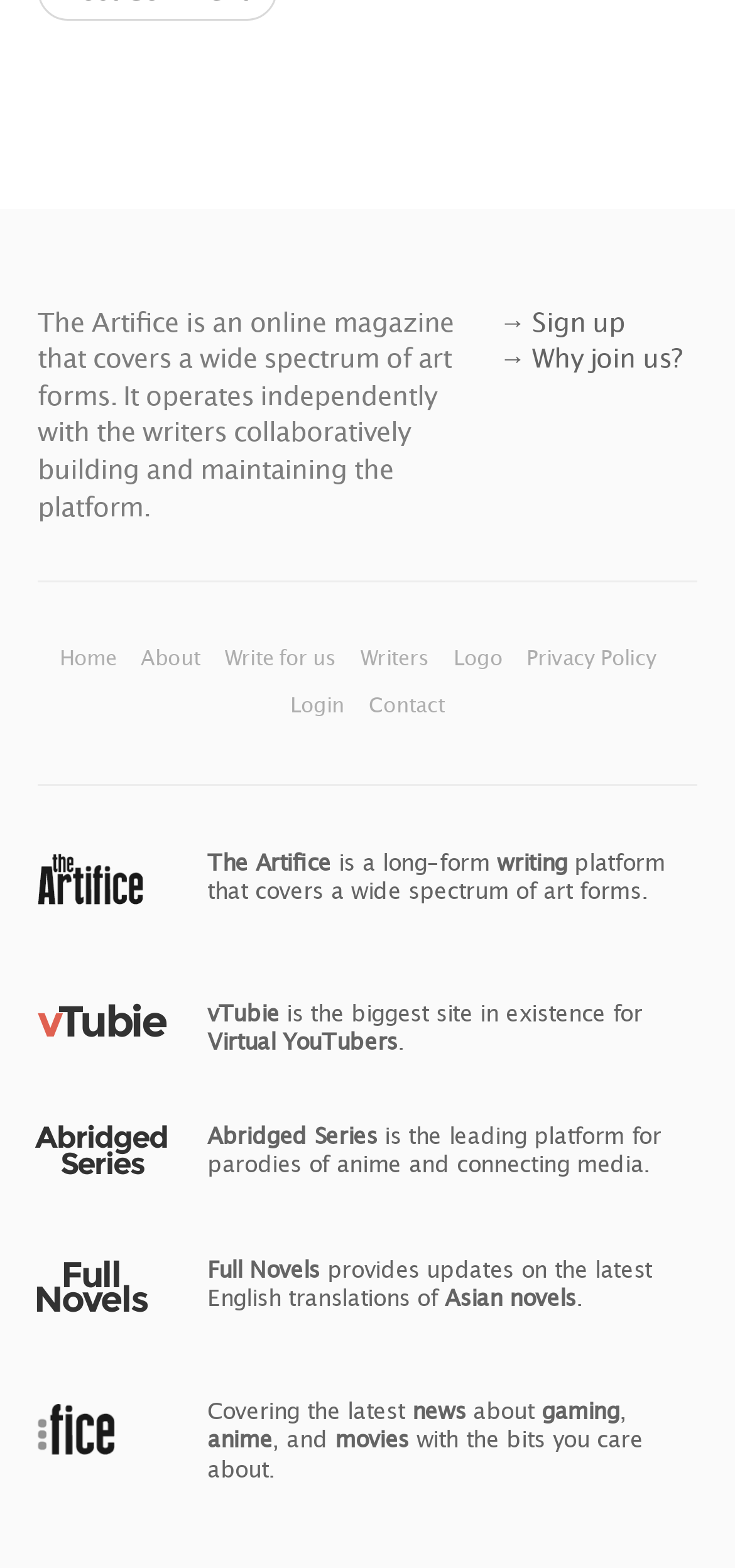Find the UI element described as: "FullNovels" and predict its bounding box coordinates. Ensure the coordinates are four float numbers between 0 and 1, [left, top, right, bottom].

[0.015, 0.801, 0.231, 0.84]